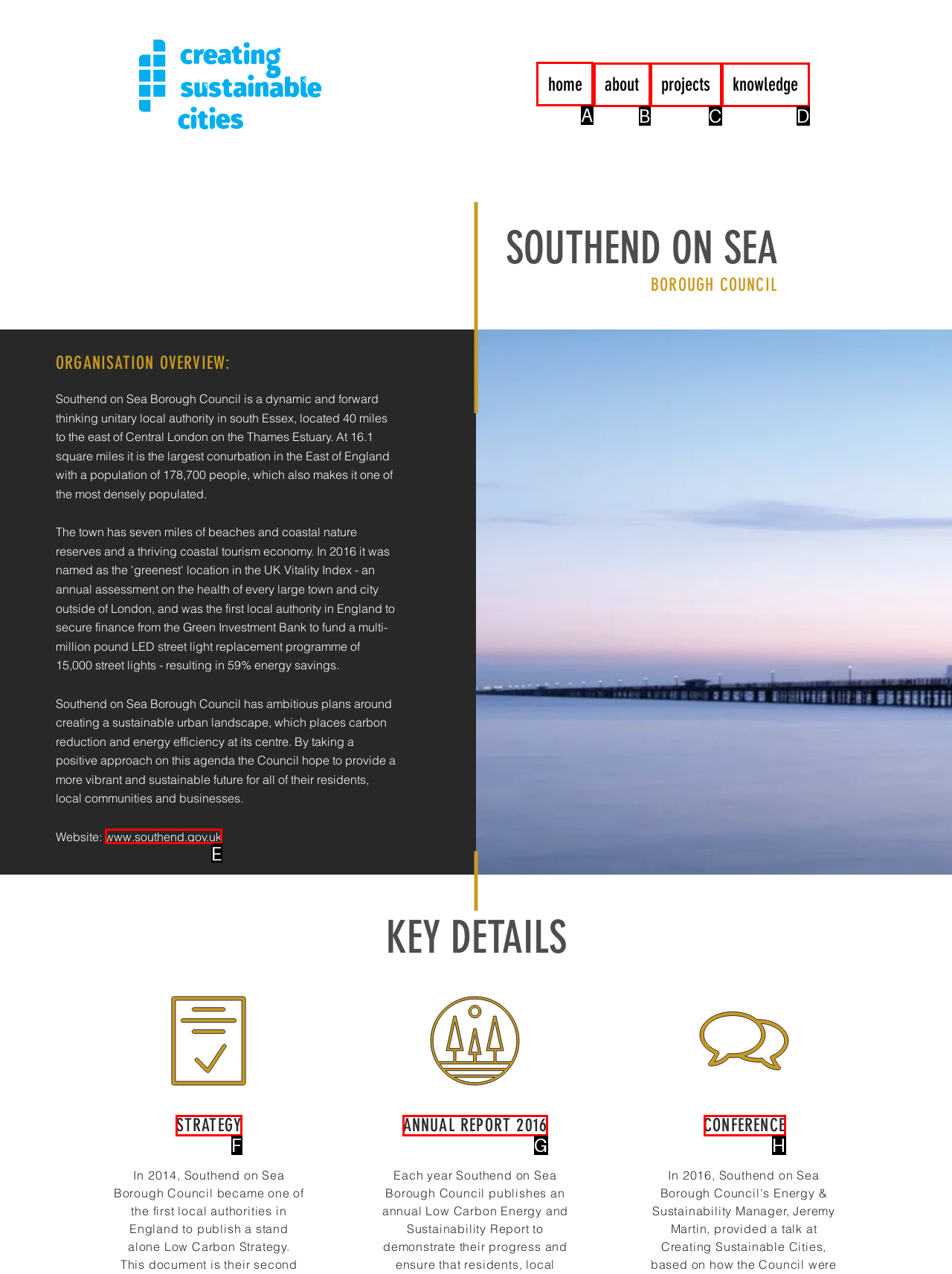Choose the HTML element that needs to be clicked for the given task: go to home page Respond by giving the letter of the chosen option.

A